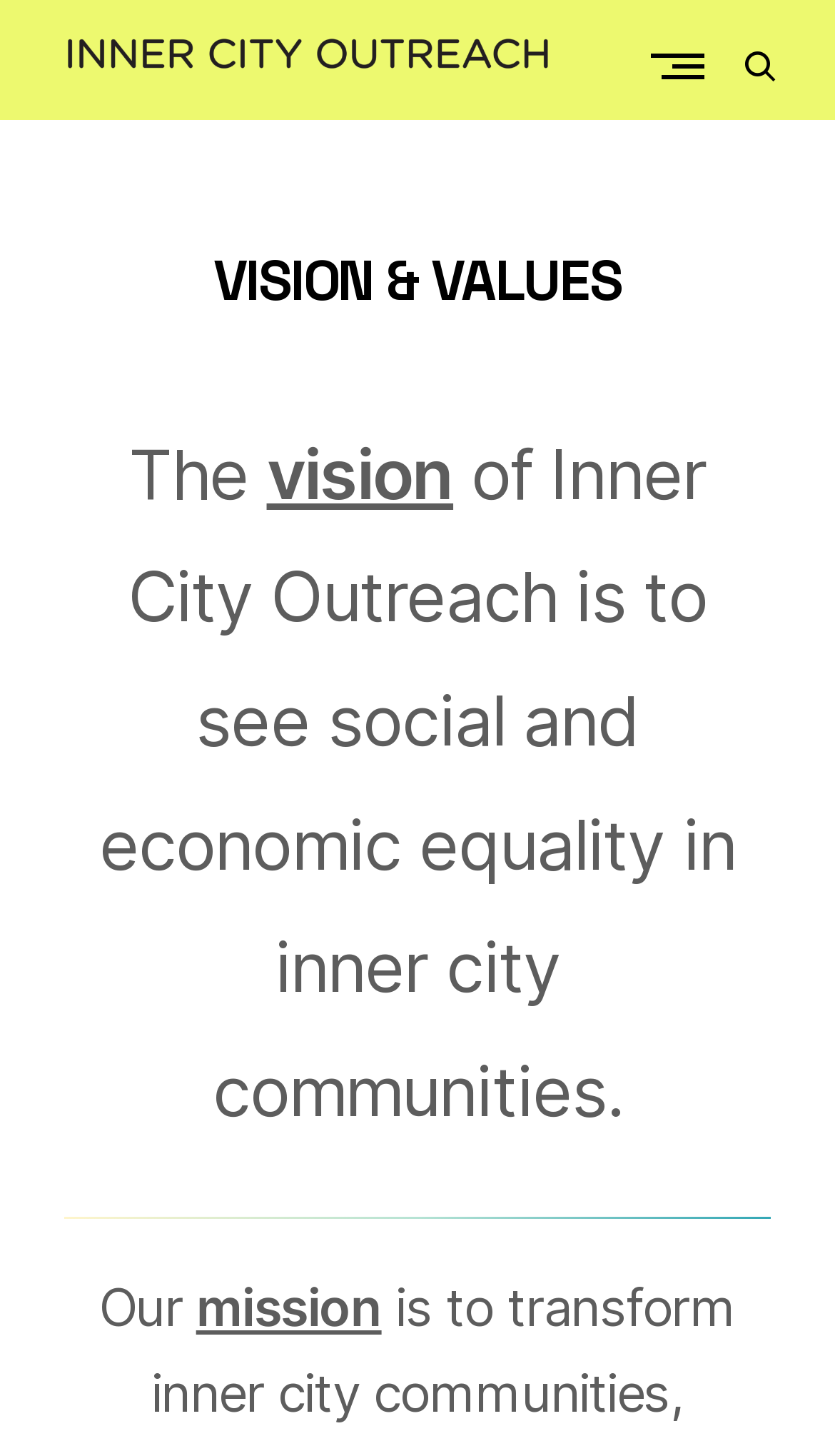From the image, can you give a detailed response to the question below:
How many menu items are there?

I found the number of menu items by looking at the button at the top right corner of the webpage, which says 'Primary Menu' and is not expanded, indicating that there is only one menu item.